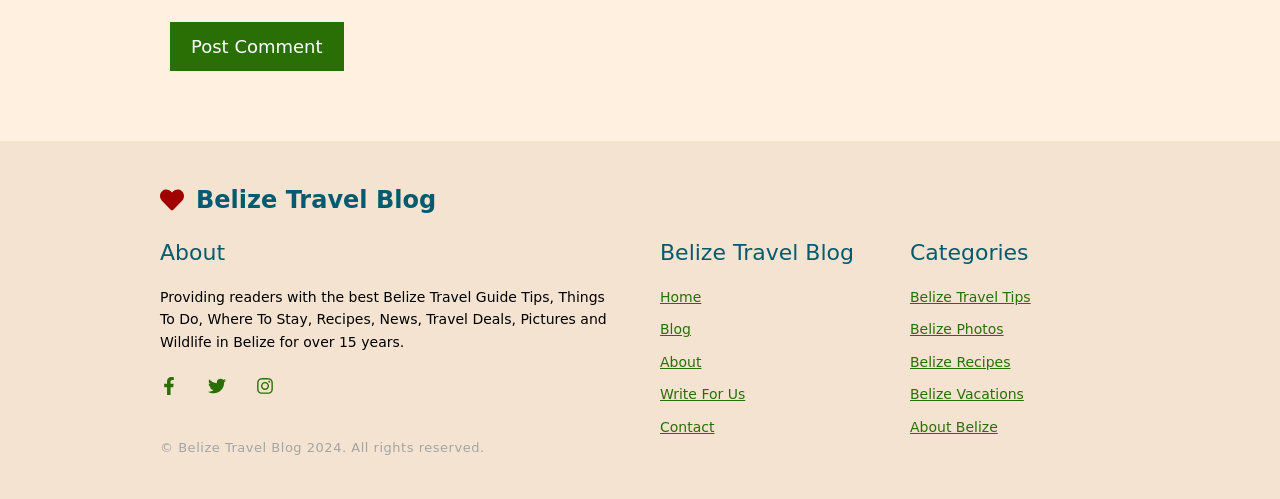Can you find the bounding box coordinates for the element to click on to achieve the instruction: "Read the 'What makes the Alexander Technique unique?' post"?

None